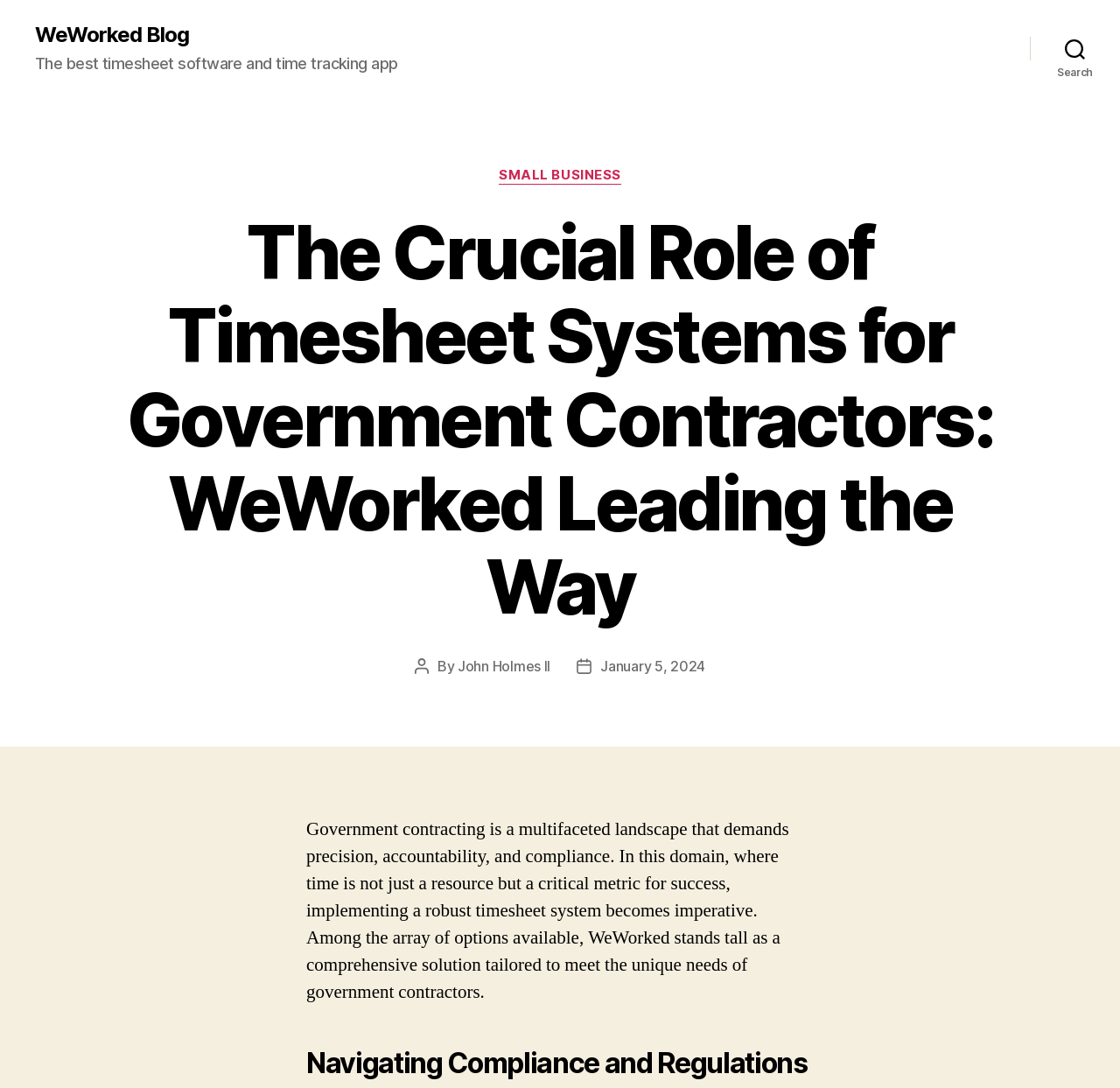Who is the author of the blog post?
Answer the question based on the image using a single word or a brief phrase.

John Holmes II